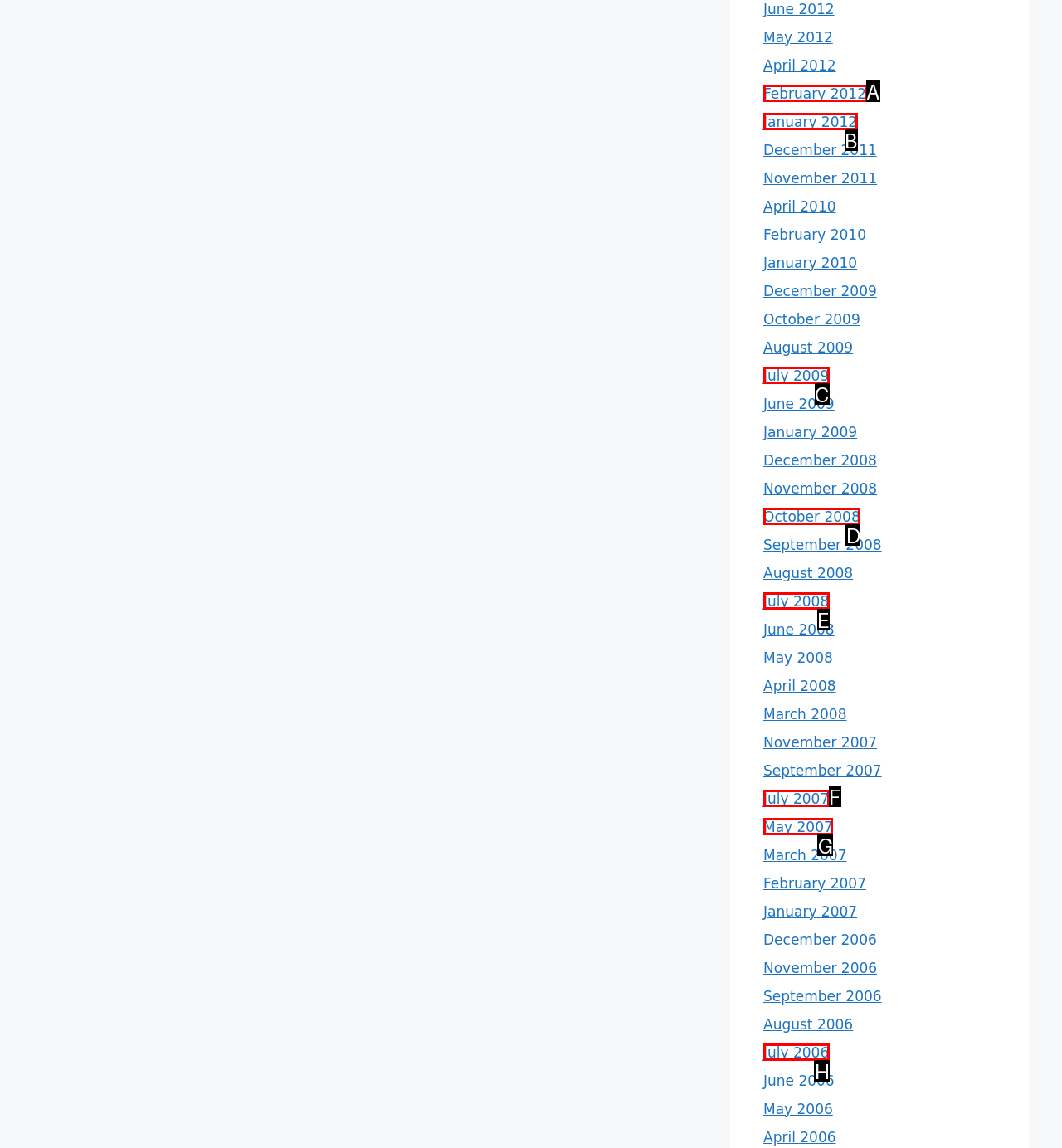Select the proper UI element to click in order to perform the following task: view July 2006 archives. Indicate your choice with the letter of the appropriate option.

H